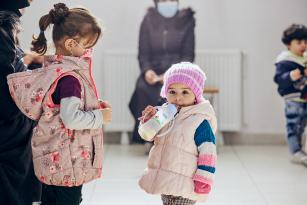Offer a thorough description of the image.

The image captures a touching moment in a community space, likely a refugee center, where children find comfort amidst challenging circumstances. In the foreground, two young girls stand prominently. The girl on the left, dressed in a pink floral vest over a purple top, gazes at the camera with an expression of curiosity. Next to her, a toddler in a light pink coat and a cozy pink knitted hat holds a bottle, appearing content and engaged in her surroundings.

In the background, an adult, possibly a caregiver, is seated. She is partially obscured by her clothing and a mask, highlighting the protective nature of the environment. Other children can be seen in motion, contributing to the lively atmosphere of this shared space. The setting conveys warmth and resilience, reflecting the community's efforts to provide safety and support for families, particularly those affected by displacement.